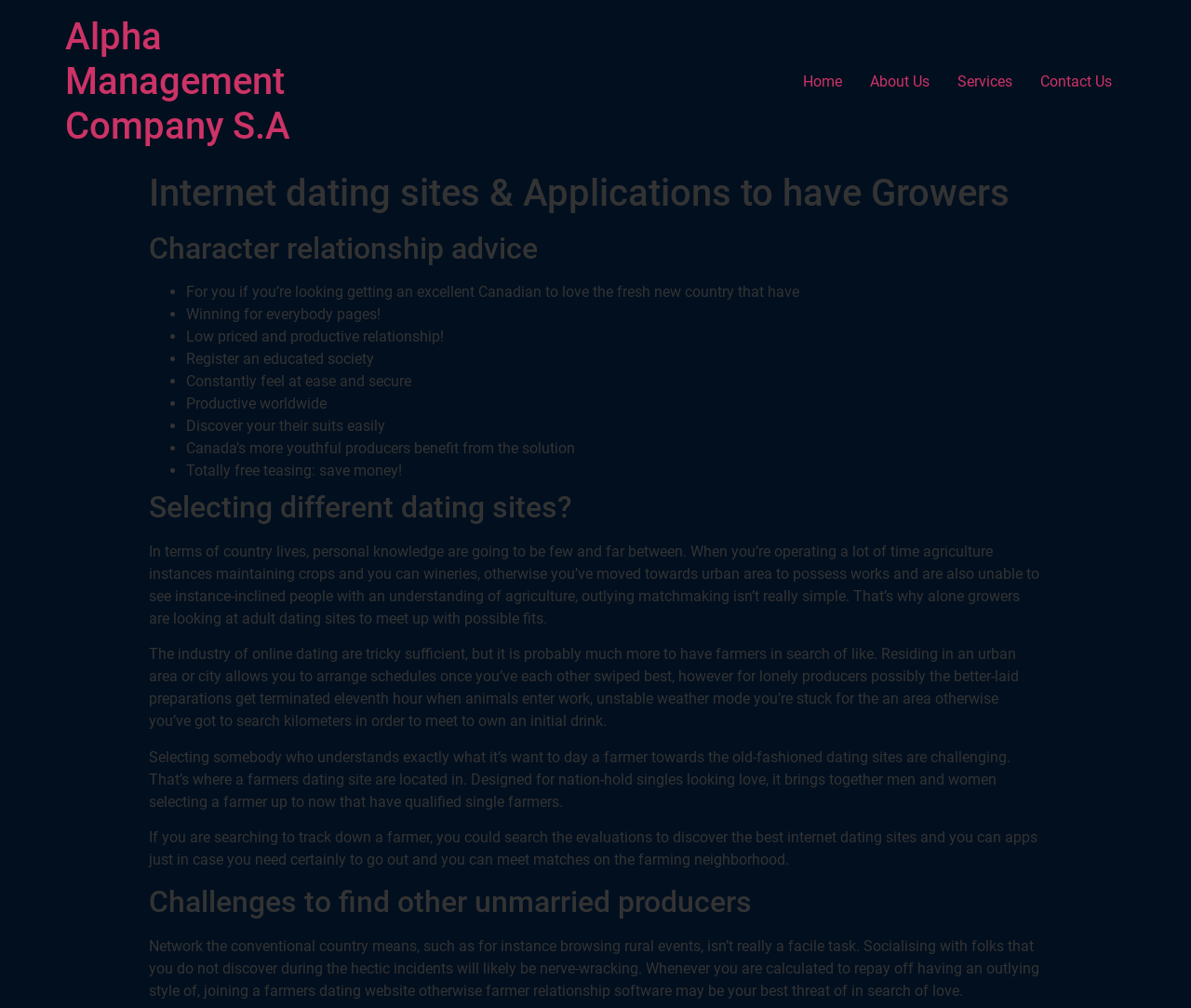What is the benefit of using a farmers dating site?
Carefully analyze the image and provide a detailed answer to the question.

The benefit of using a farmers dating site can be inferred from the static text element that describes the website's purpose. By using a dating site specifically designed for farmers, users can meet people with similar interests and lifestyles, increasing the chances of finding a compatible match.